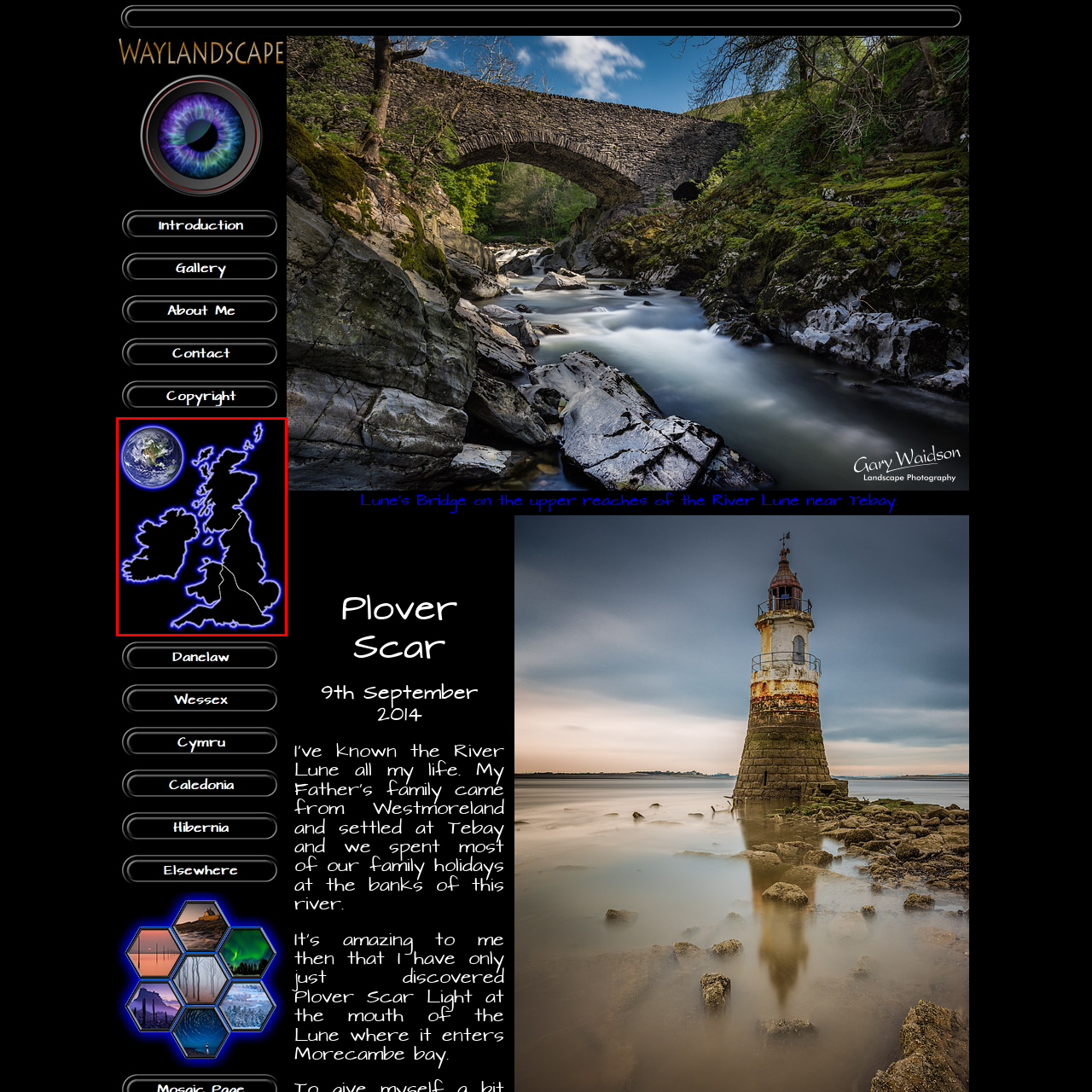What is depicted above the map?
Inspect the image indicated by the red outline and answer the question with a single word or short phrase.

a globe of the Earth